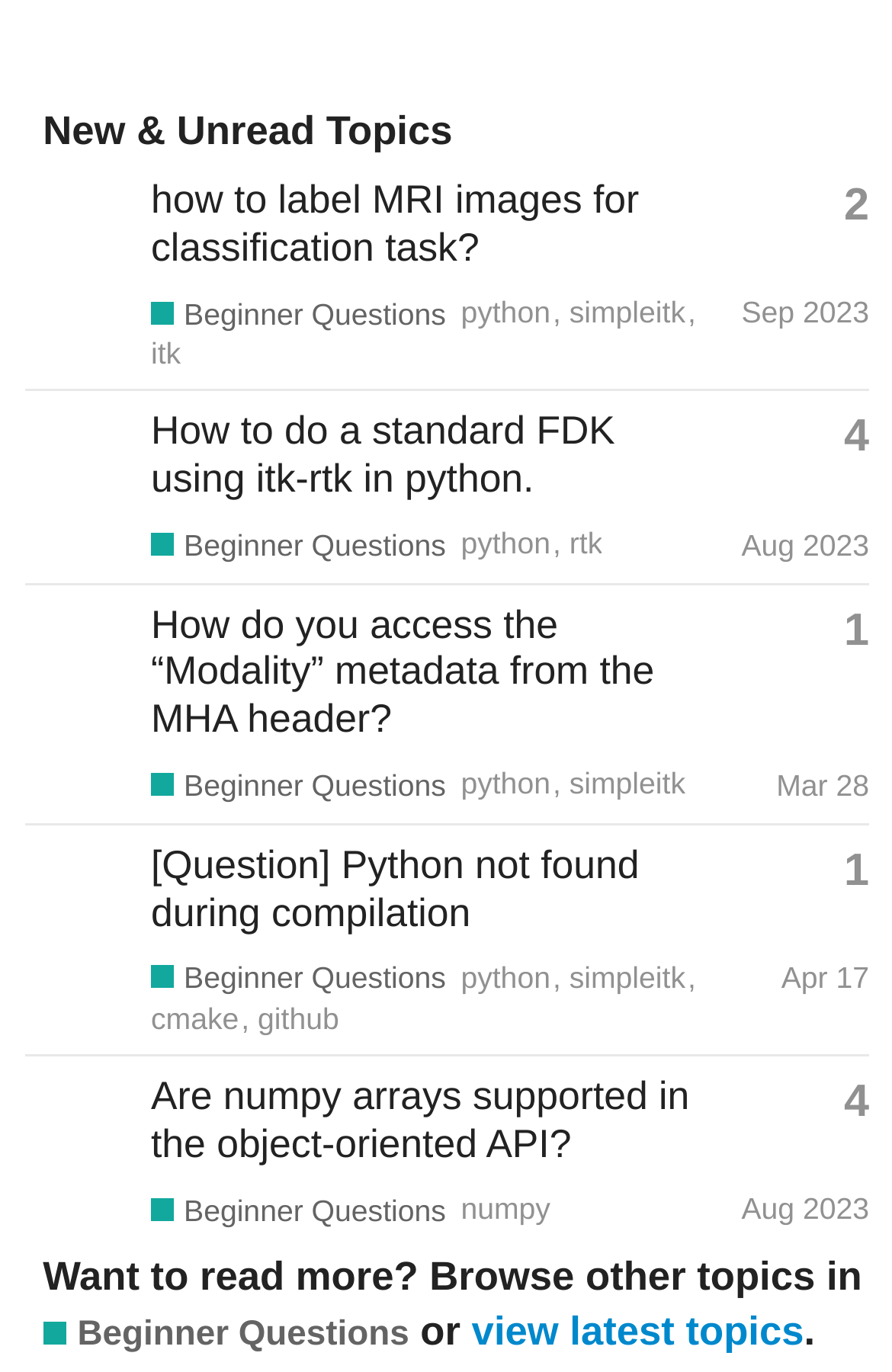Answer the question with a single word or phrase: 
How many replies does the second topic have?

4